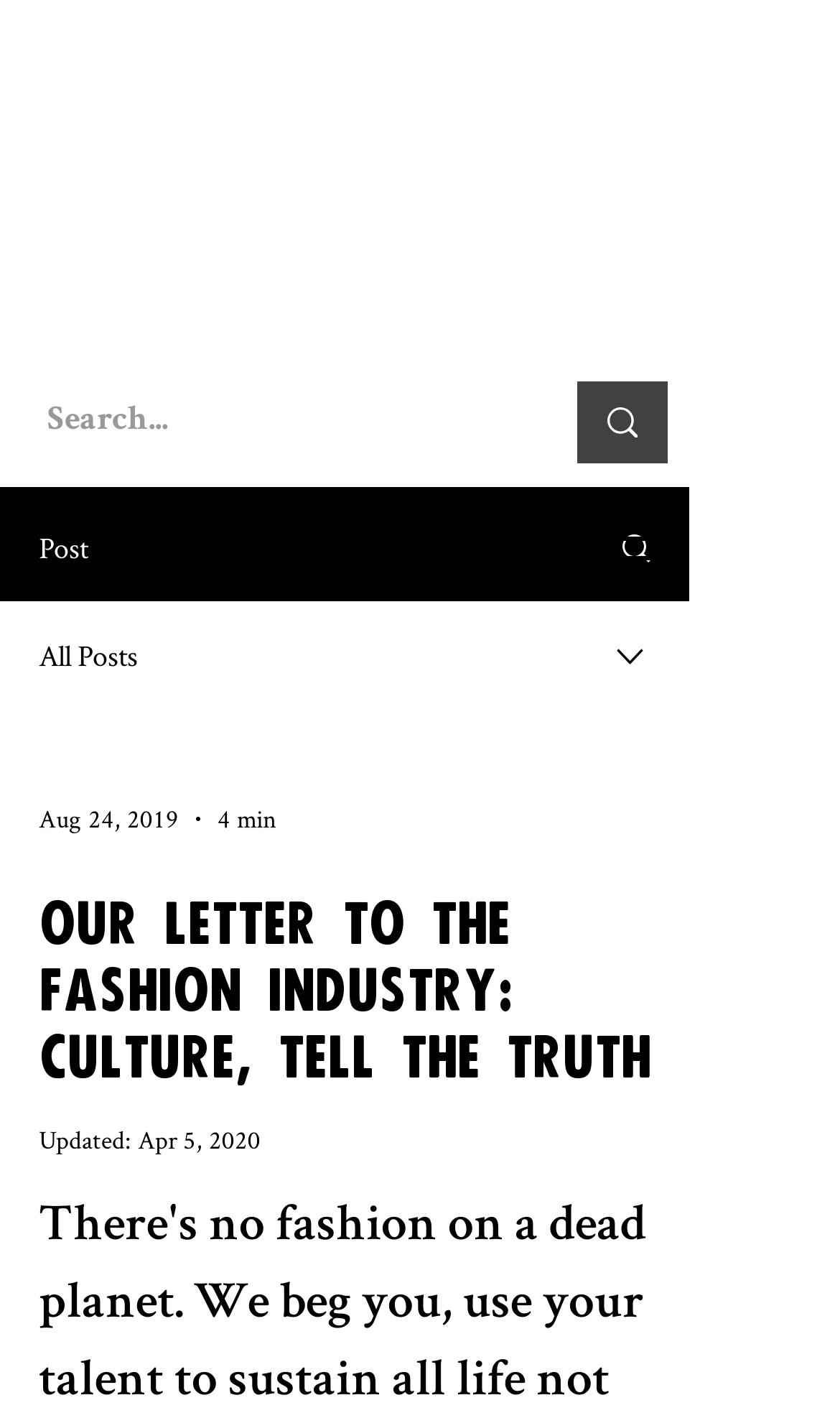Extract the main headline from the webpage and generate its text.

OUR LETTER TO THE FASHION INDUSTRY: CULTURE, TELL THE TRUTH